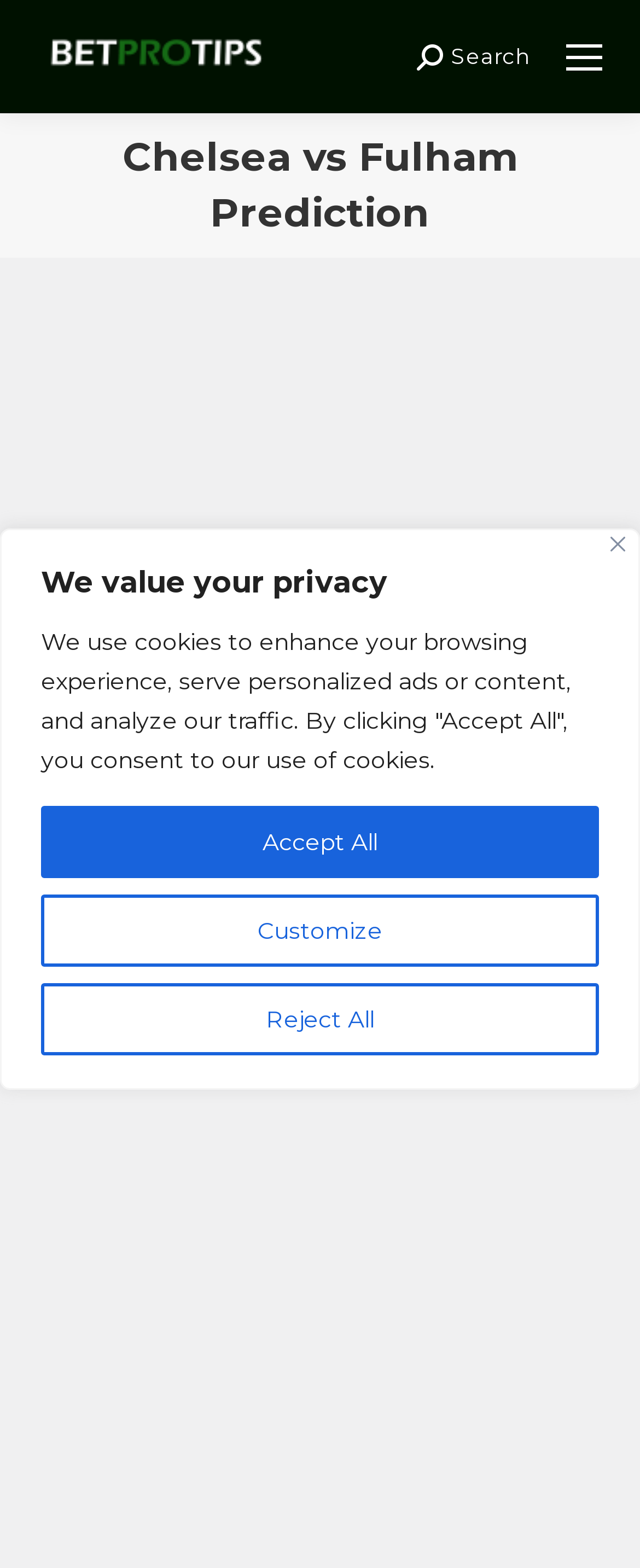Locate and extract the text of the main heading on the webpage.

Chelsea vs Fulham Prediction